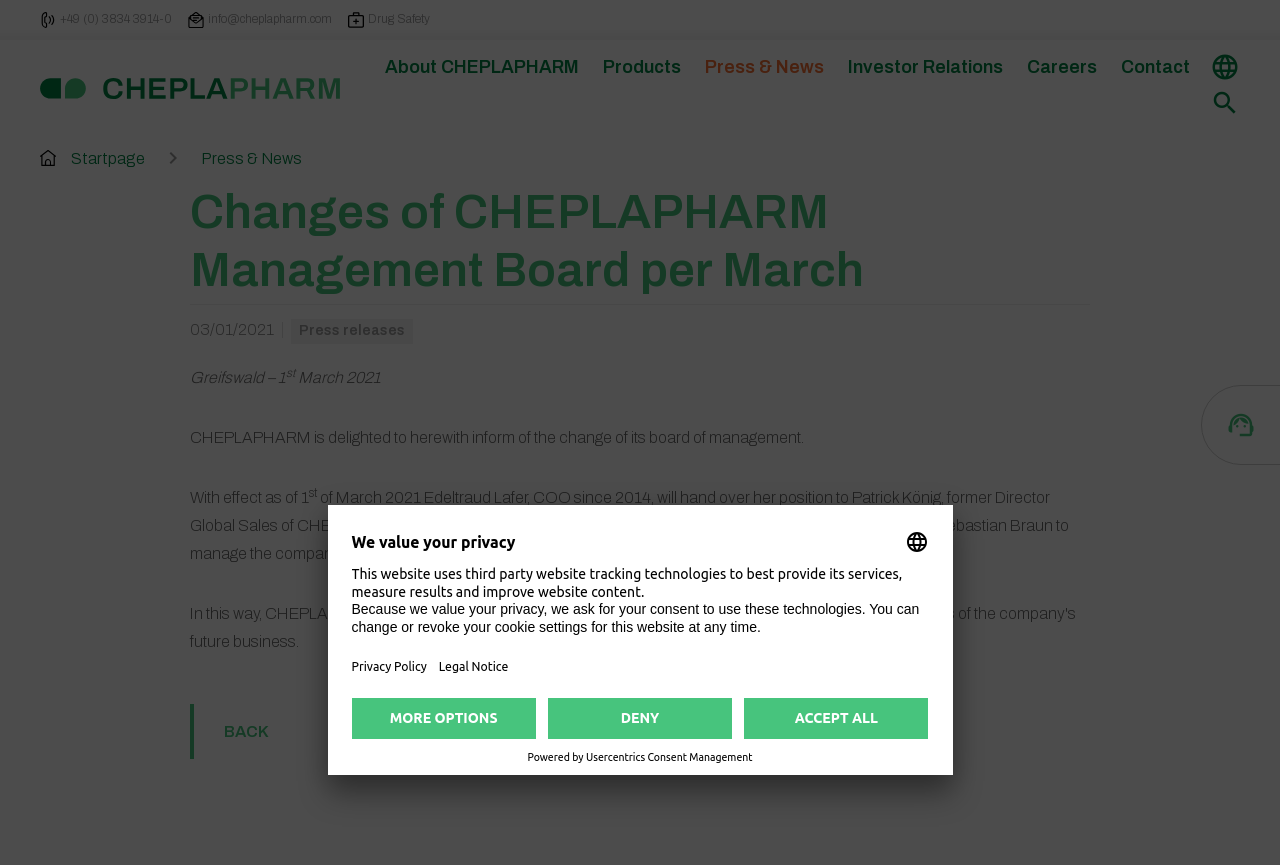Find the bounding box coordinates of the area that needs to be clicked in order to achieve the following instruction: "Open the 'Press & News' page". The coordinates should be specified as four float numbers between 0 and 1, i.e., [left, top, right, bottom].

[0.157, 0.173, 0.236, 0.193]